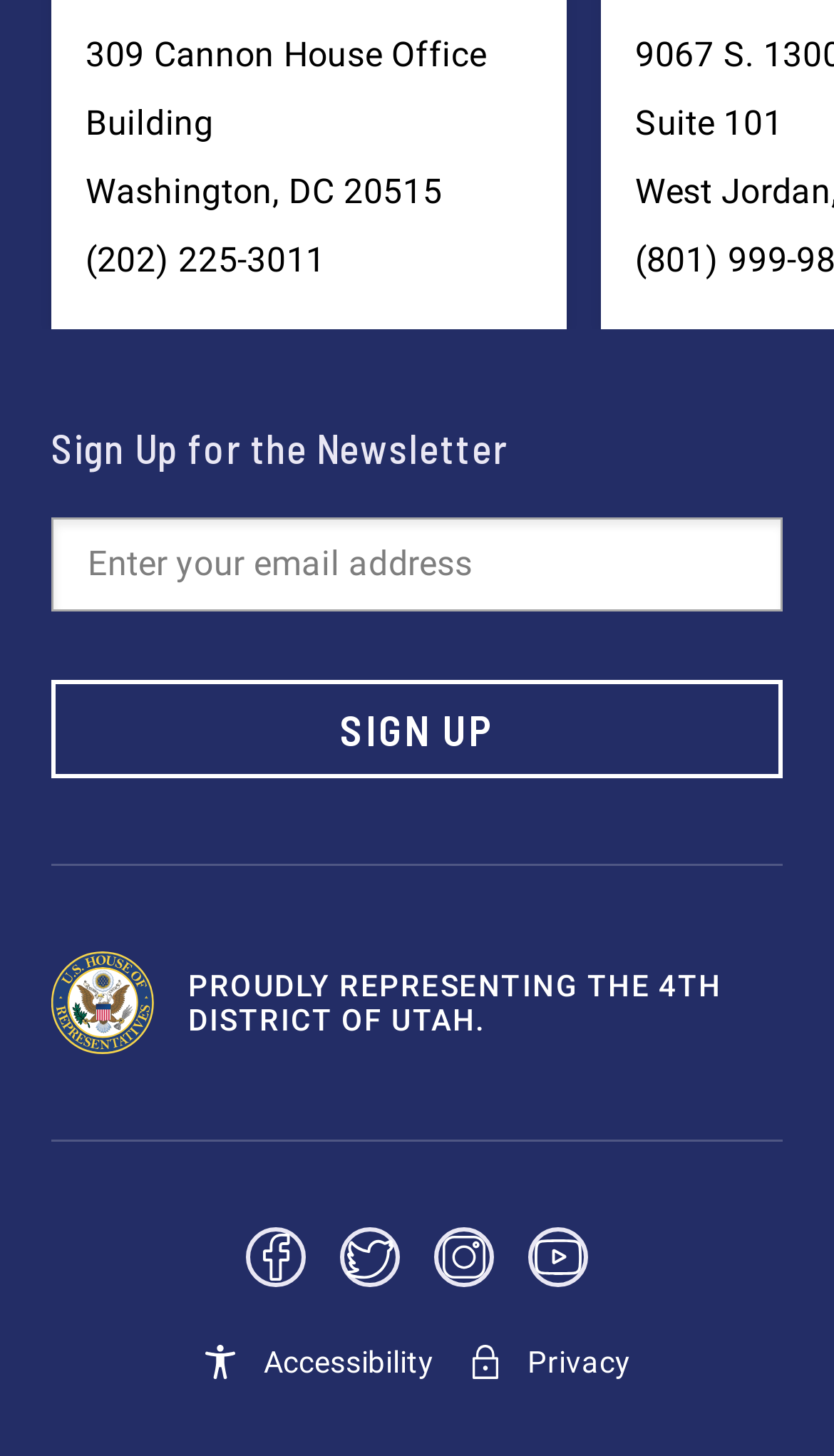How many social media platforms are available?
Utilize the image to construct a detailed and well-explained answer.

There are four social media platforms available, which are Facebook, Twitter, Instagram, and Youtube, each represented by a link element with a corresponding button element.